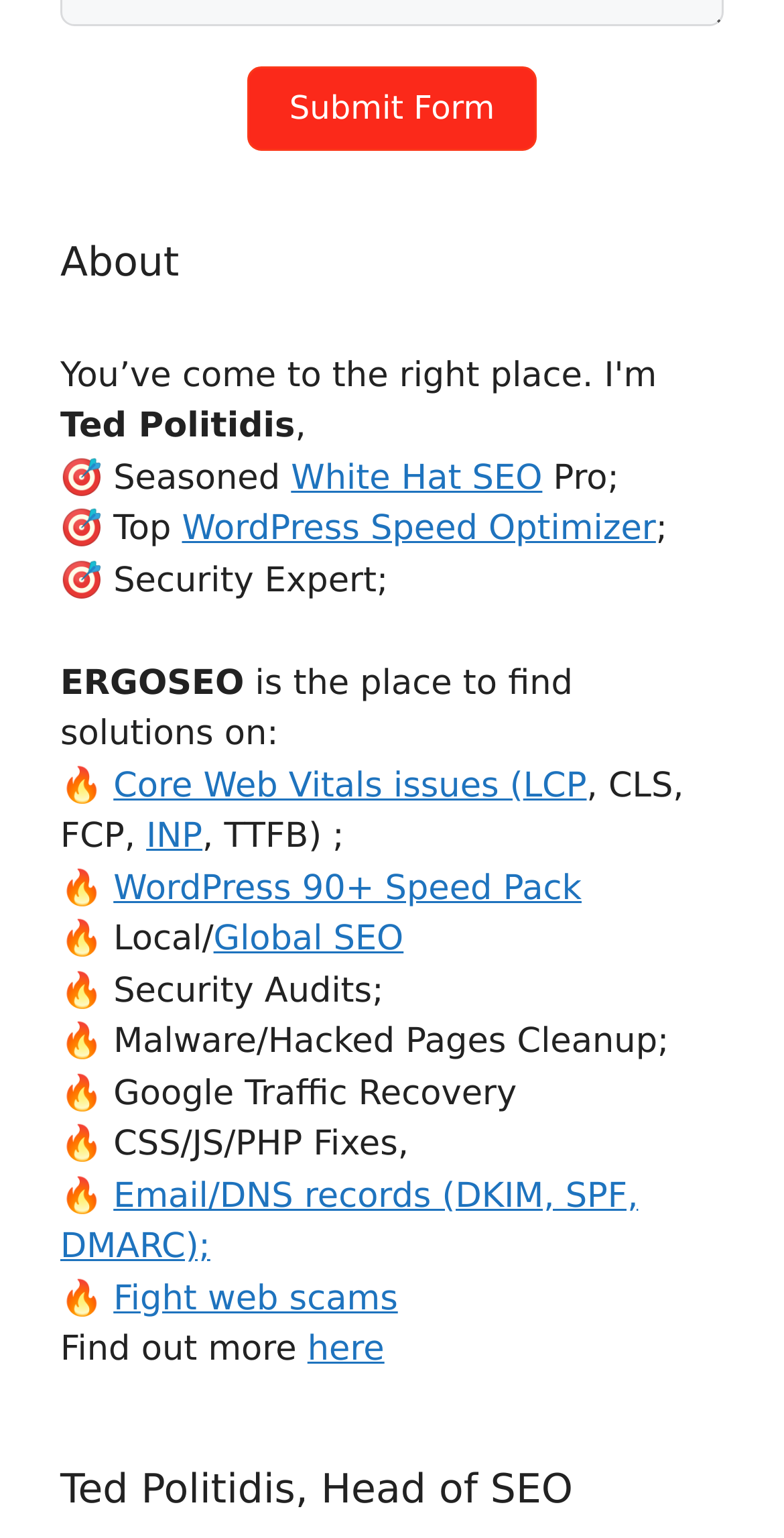Find the bounding box coordinates of the element to click in order to complete the given instruction: "Read about Core Web Vitals issues."

[0.145, 0.498, 0.667, 0.524]